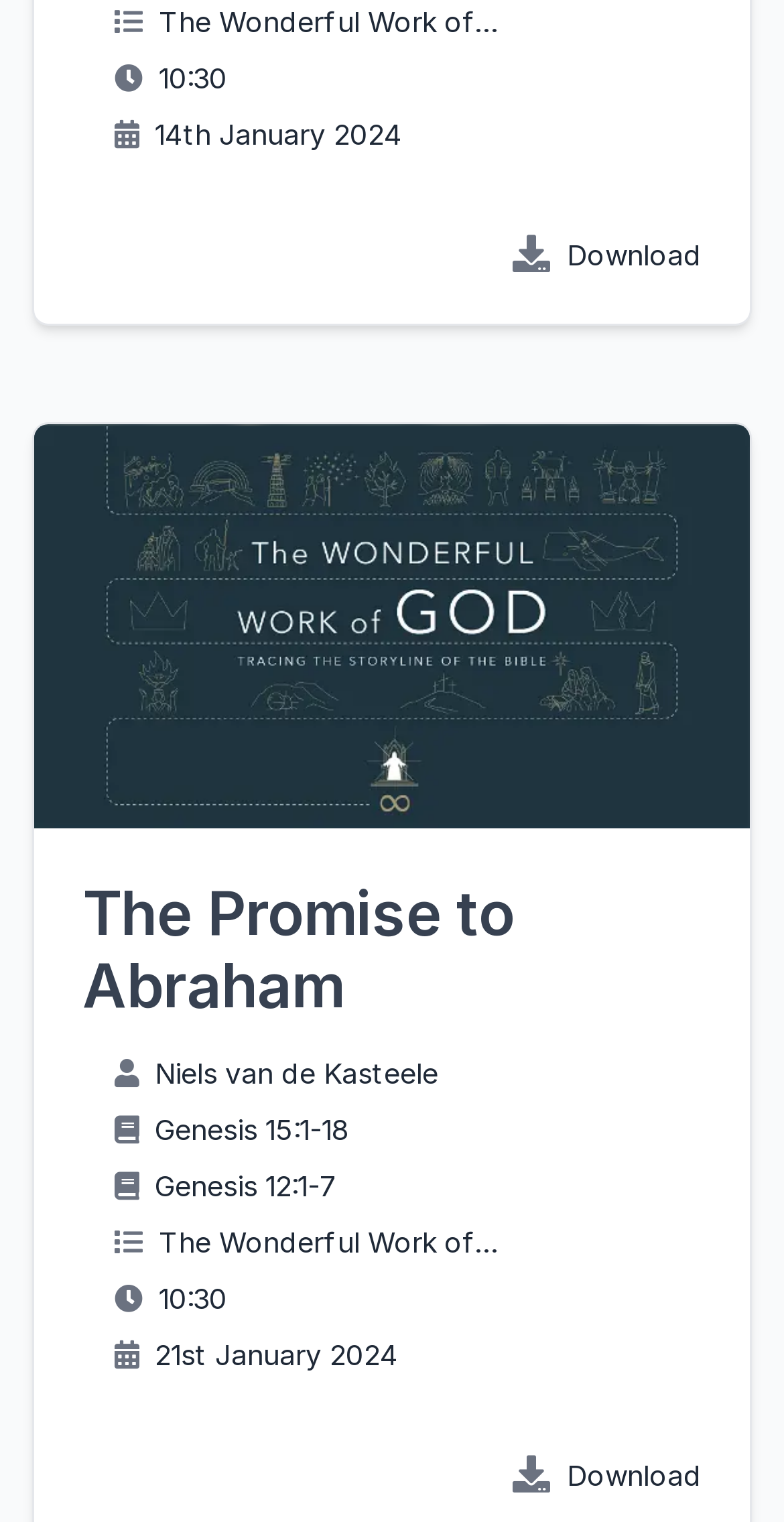What is the title of the second sermon?
Provide a fully detailed and comprehensive answer to the question.

I found the title 'The Promise to Abraham' below the first sermon information, which suggests that it is the title of the second sermon.